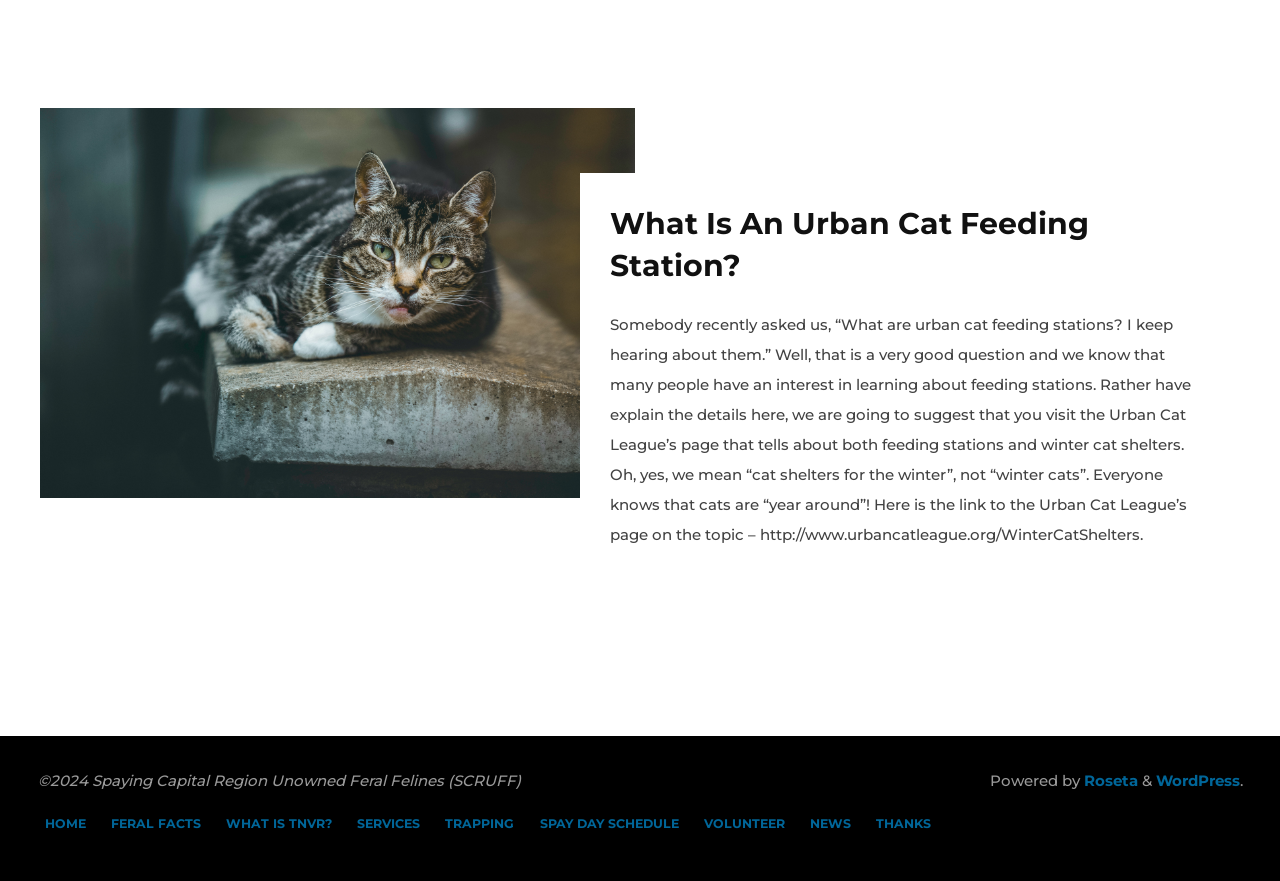Determine the bounding box for the UI element described here: "Privacy policy".

None